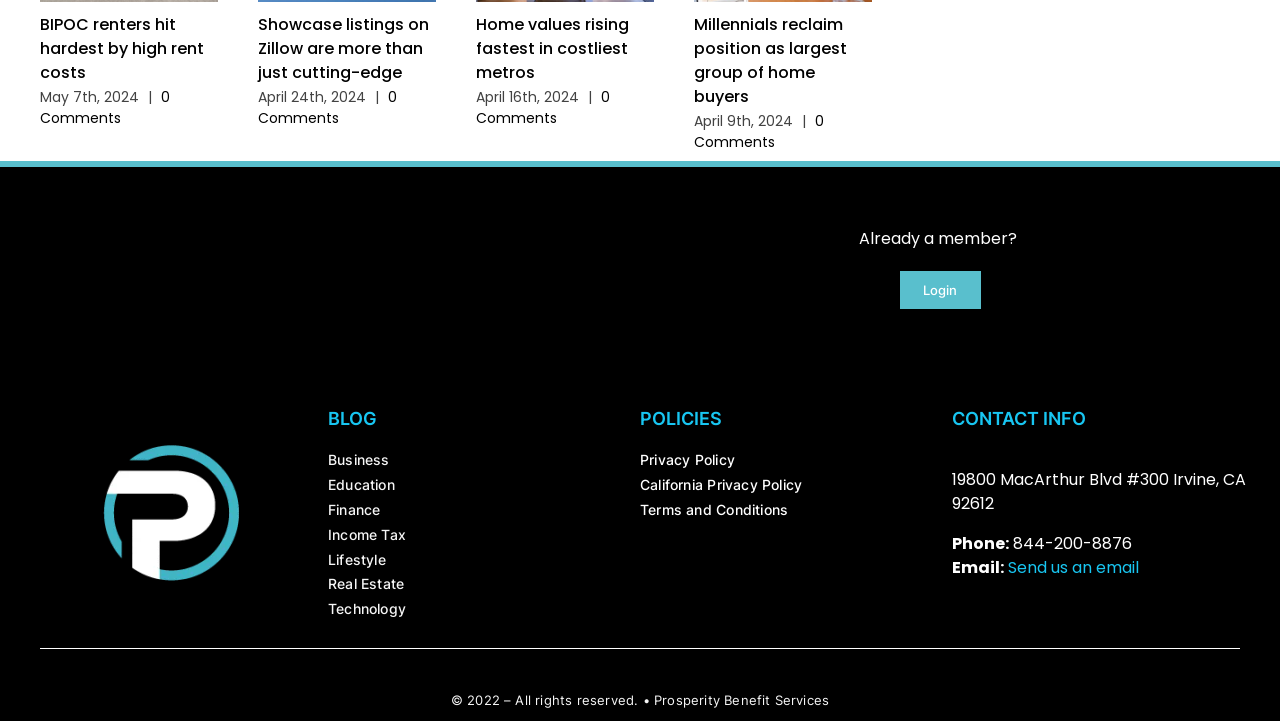Pinpoint the bounding box coordinates of the clickable area necessary to execute the following instruction: "View Christopher (Chris) Patricios' profile". The coordinates should be given as four float numbers between 0 and 1, namely [left, top, right, bottom].

None